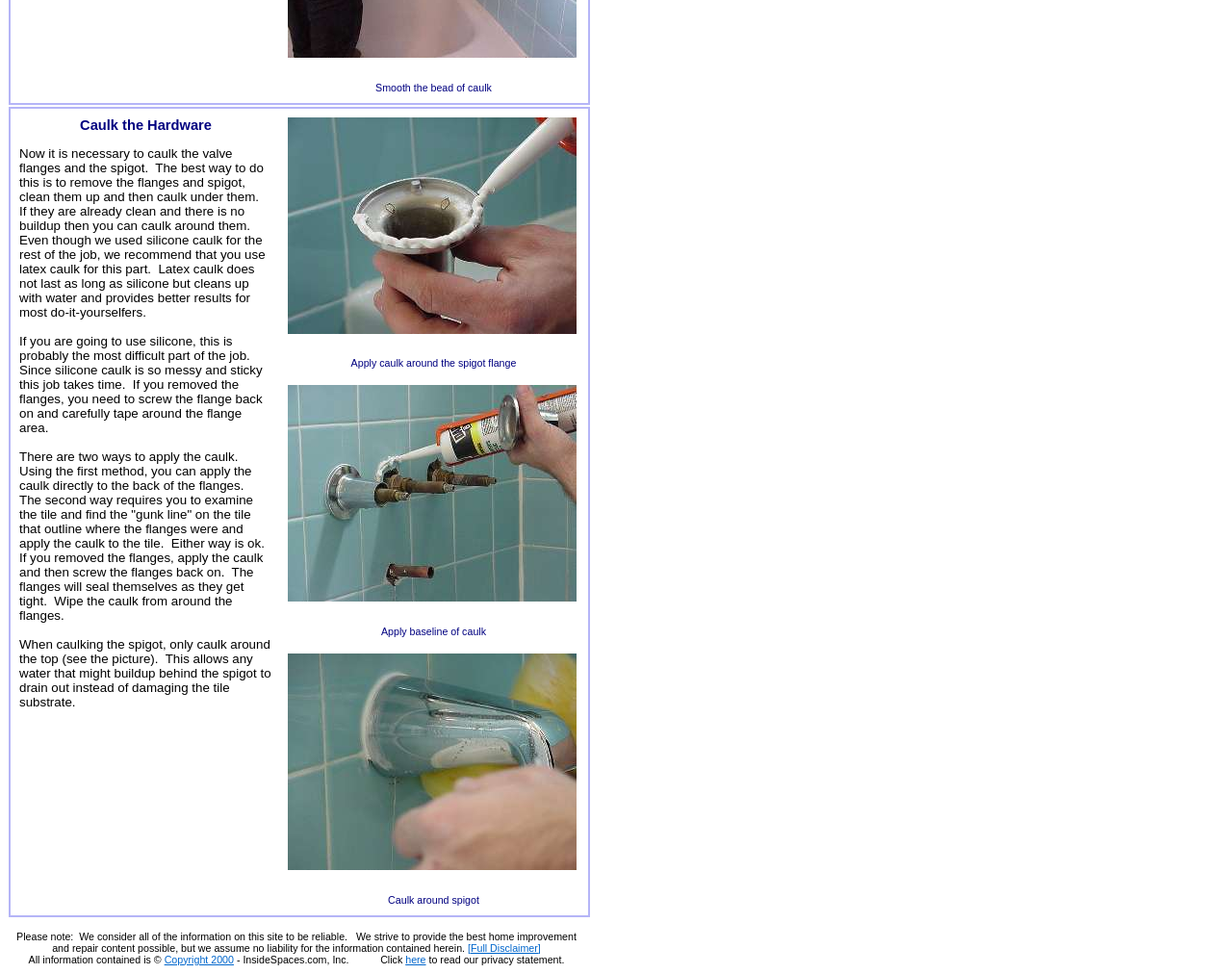Give a concise answer using only one word or phrase for this question:
What is the purpose of wiping caulk from around the flanges?

To prevent excess caulk